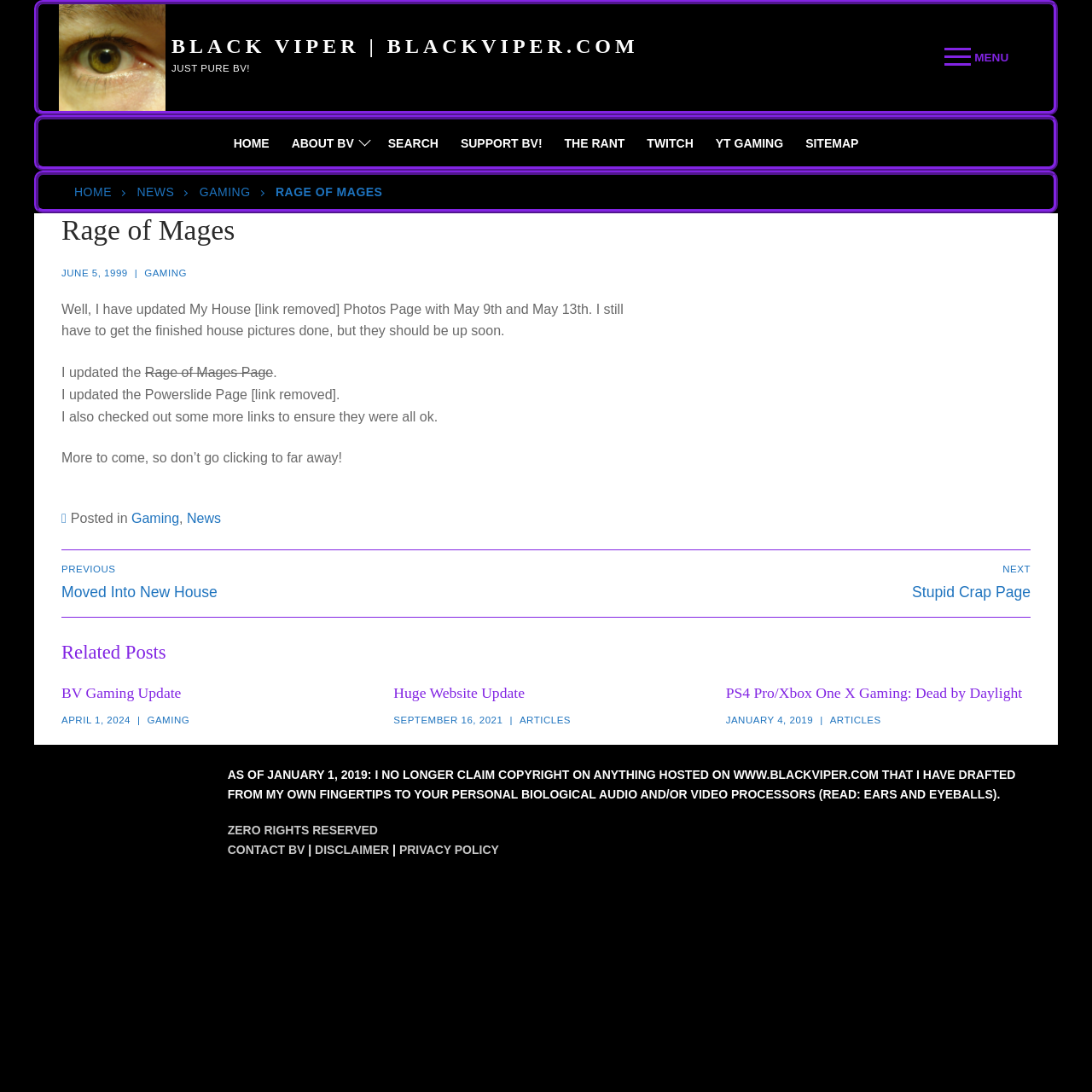Provide a short, one-word or phrase answer to the question below:
What is the copyright policy of the website?

Zero rights reserved